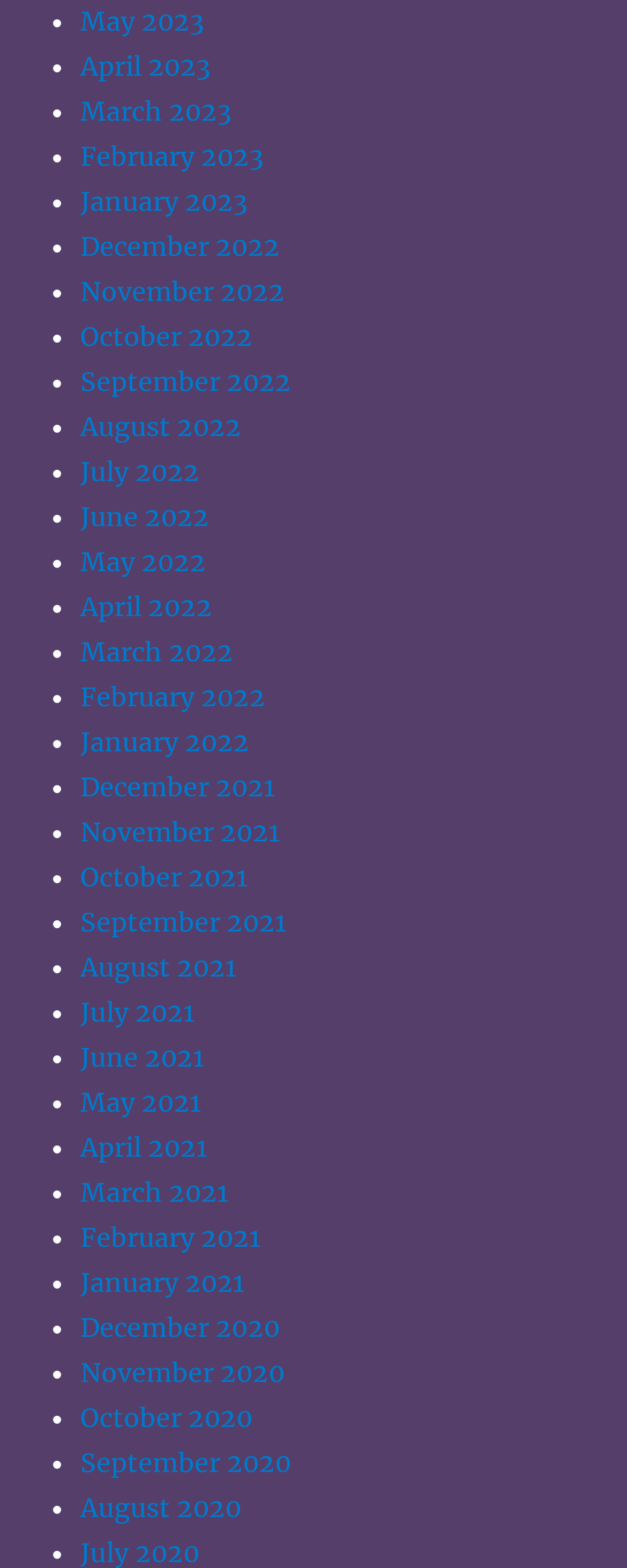What is the most recent month listed?
Please answer using one word or phrase, based on the screenshot.

May 2023